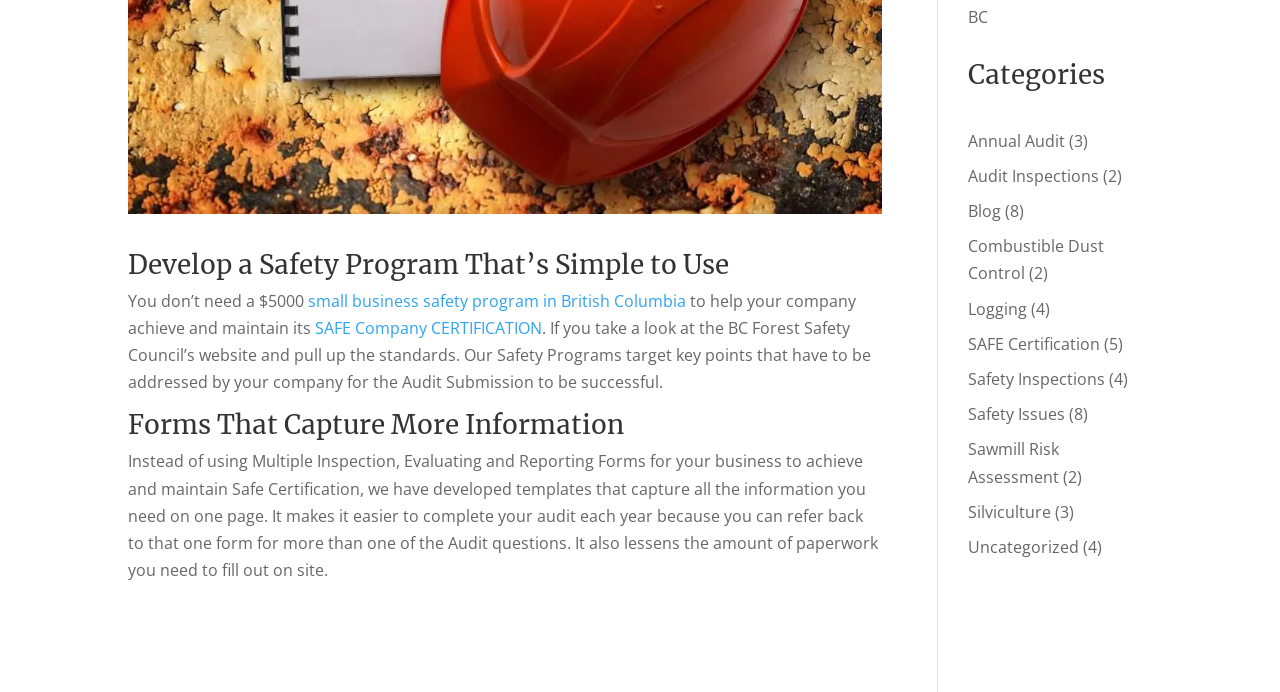Given the description "SAFE Company CERTIFICATION", determine the bounding box of the corresponding UI element.

[0.246, 0.458, 0.423, 0.49]